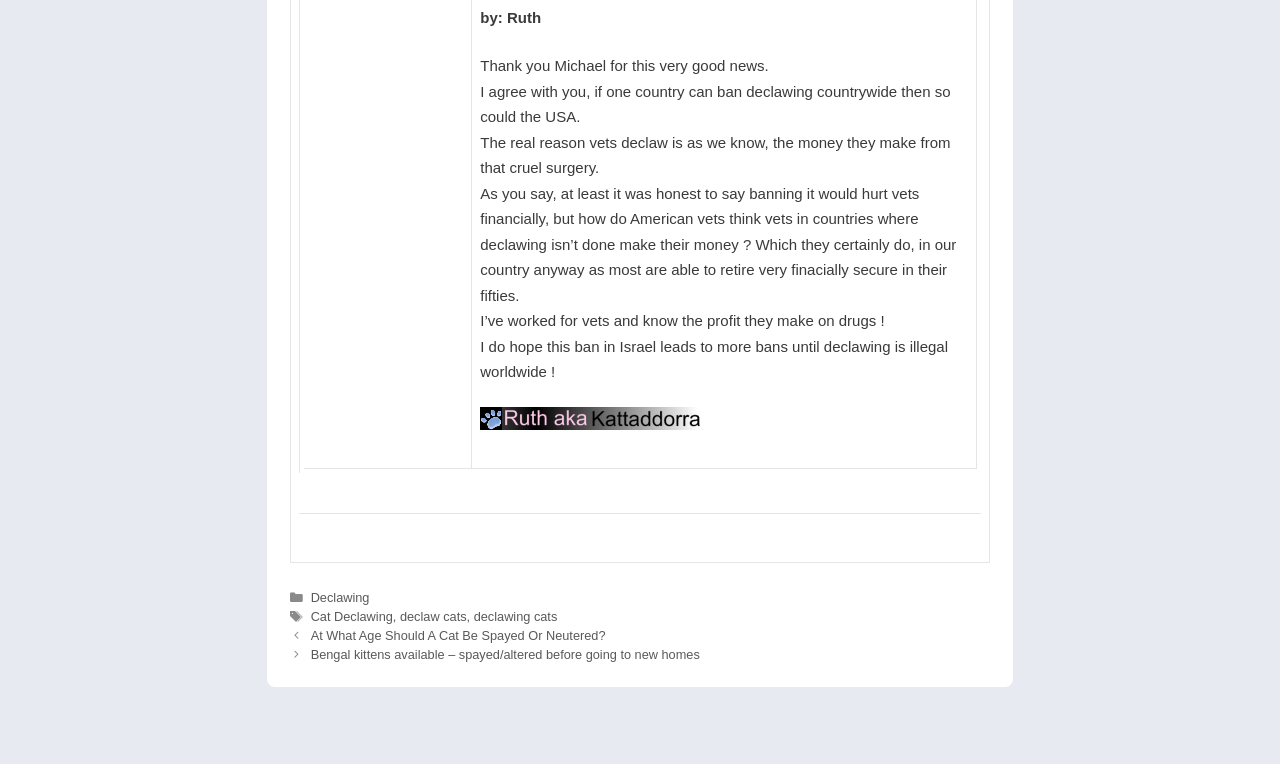What is the author's sentiment towards declawing?
Refer to the image and give a detailed answer to the query.

The author's sentiment towards declawing is negative, as indicated by the text content that describes declawing as 'cruel surgery' and expresses hope for its ban worldwide.